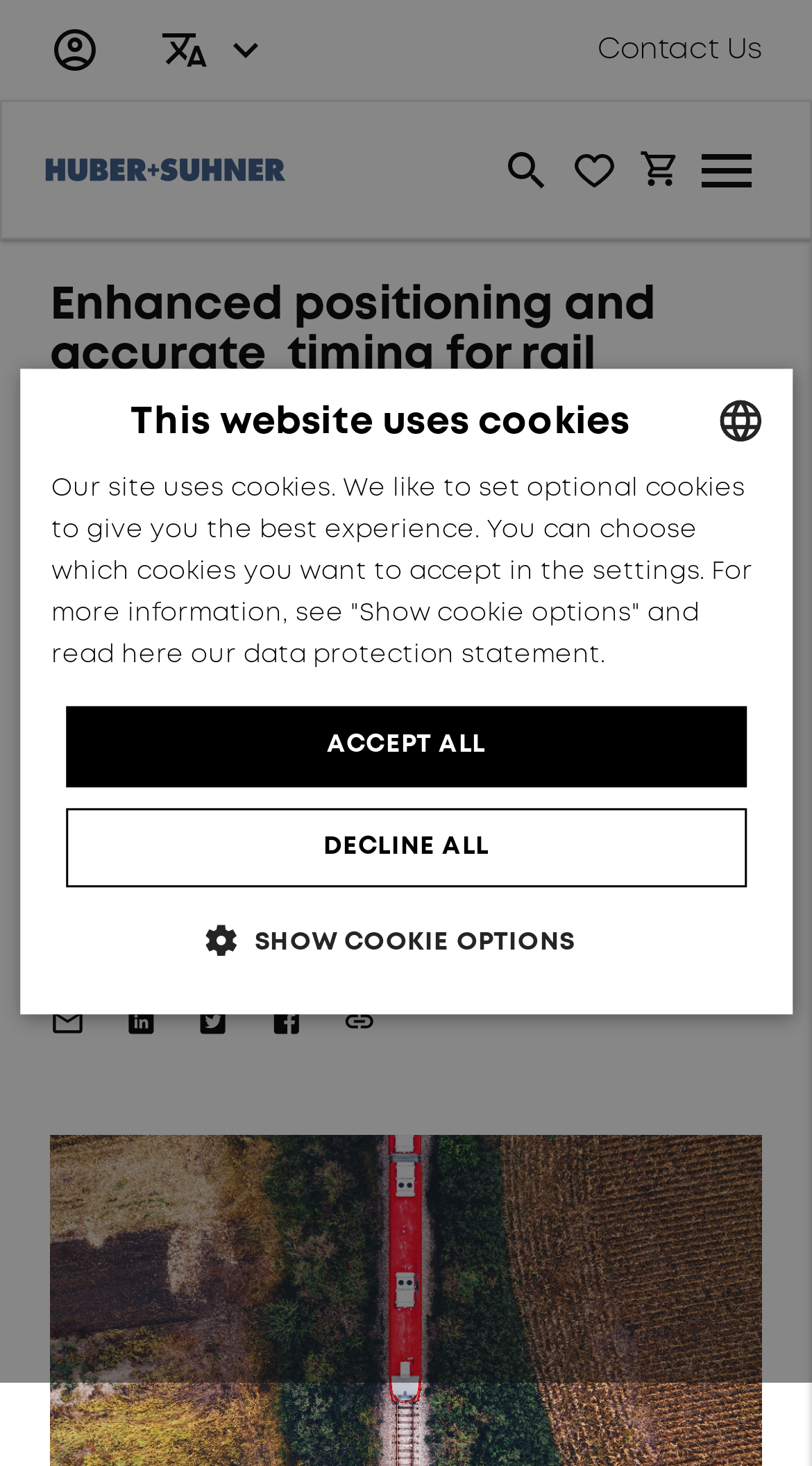What is the author's title?
Refer to the image and give a detailed answer to the query.

The author's title is mentioned in the webpage's content, specifically in the section that says 'Written by Antonio Sequiera, Market Manager Railway'. This suggests that the author is an expert in the field of railway operations.